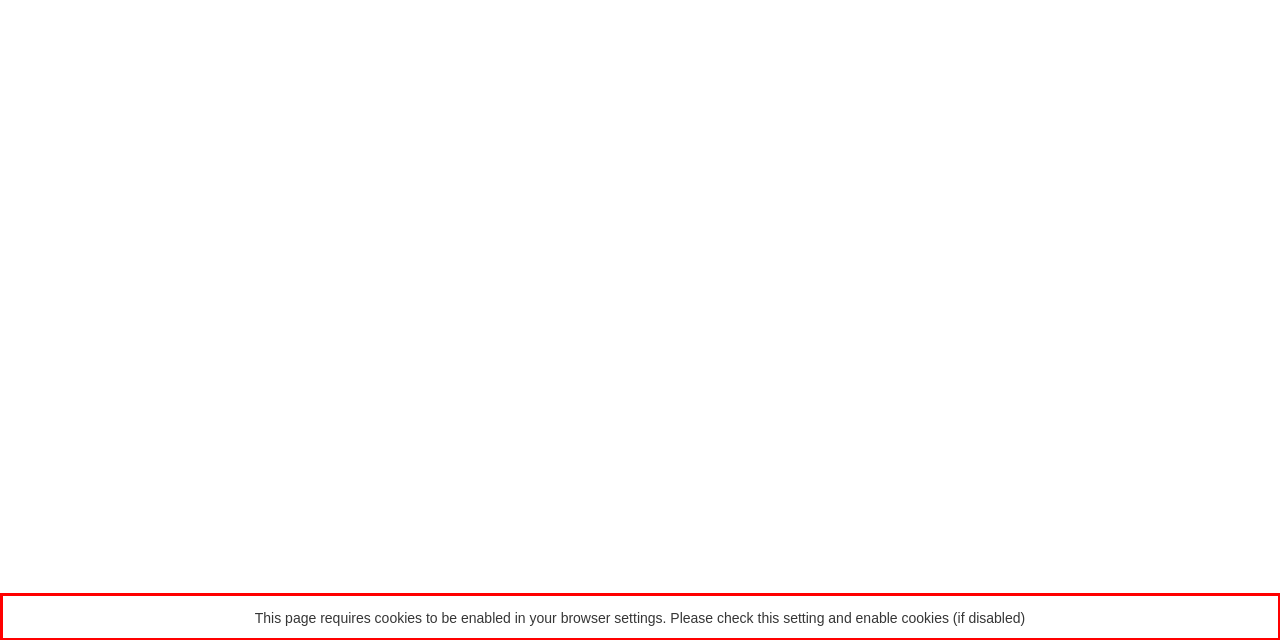You have a screenshot of a webpage where a UI element is enclosed in a red rectangle. Perform OCR to capture the text inside this red rectangle.

This page requires cookies to be enabled in your browser settings. Please check this setting and enable cookies (if disabled)